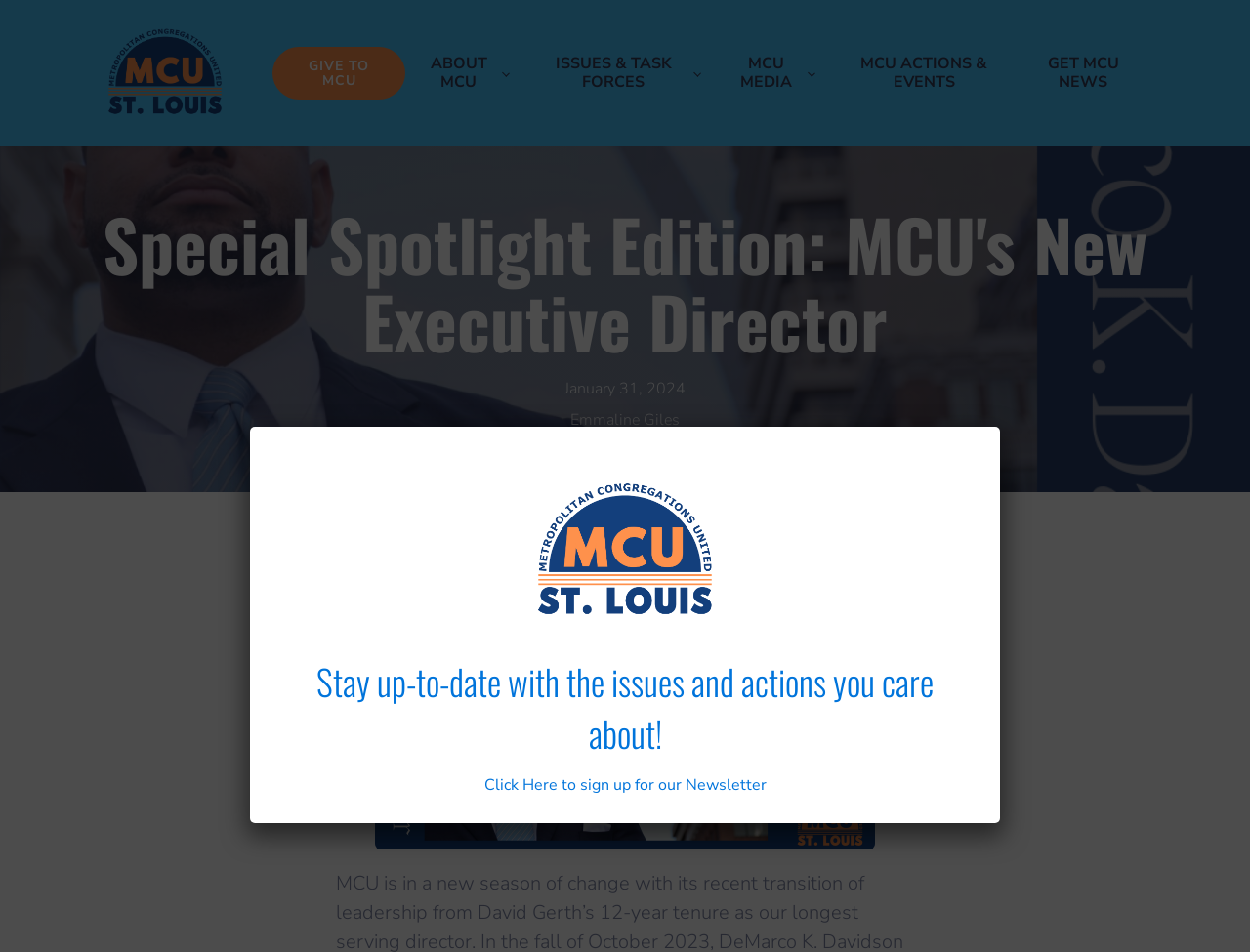Kindly determine the bounding box coordinates for the area that needs to be clicked to execute this instruction: "Enlarge the image".

[0.672, 0.613, 0.688, 0.633]